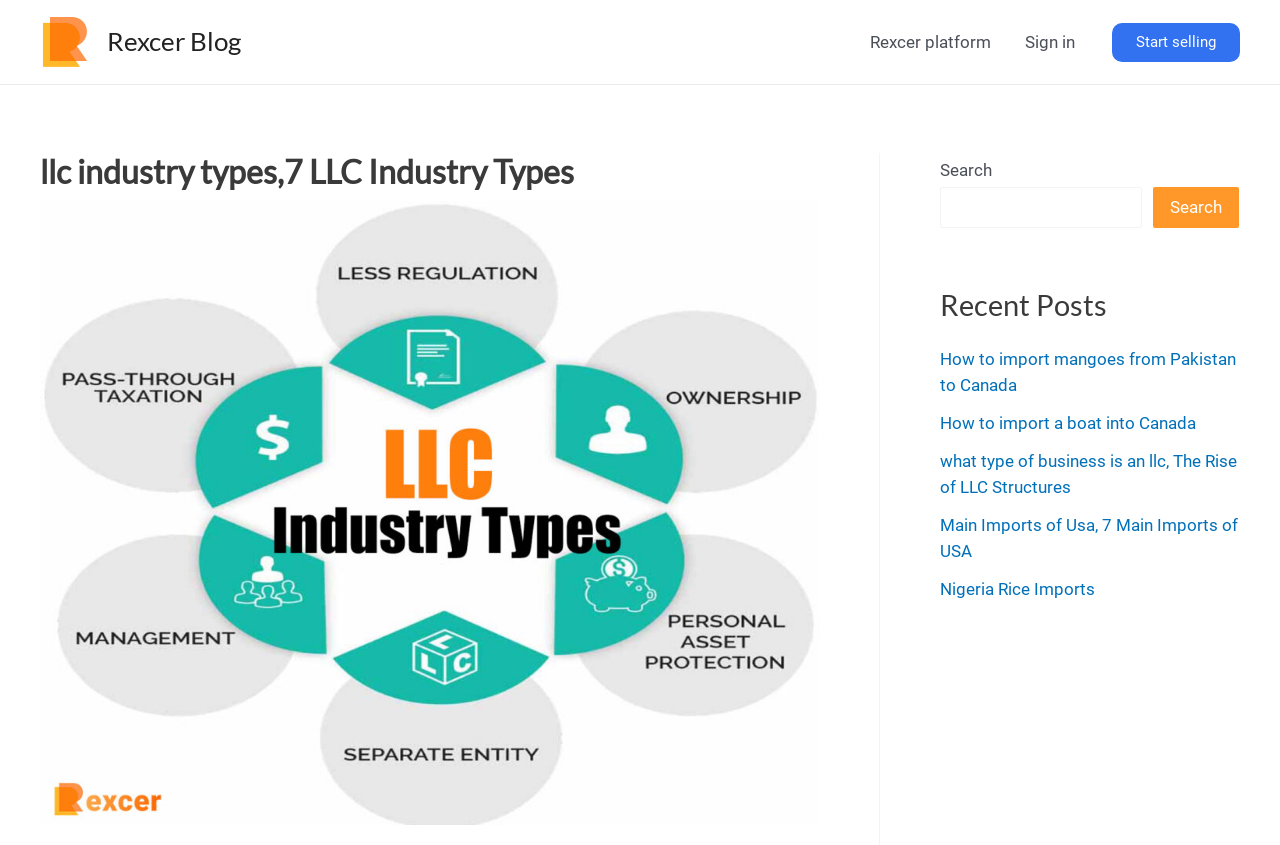Identify the bounding box coordinates of the region that should be clicked to execute the following instruction: "go to Rexcer Blog".

[0.031, 0.036, 0.07, 0.06]